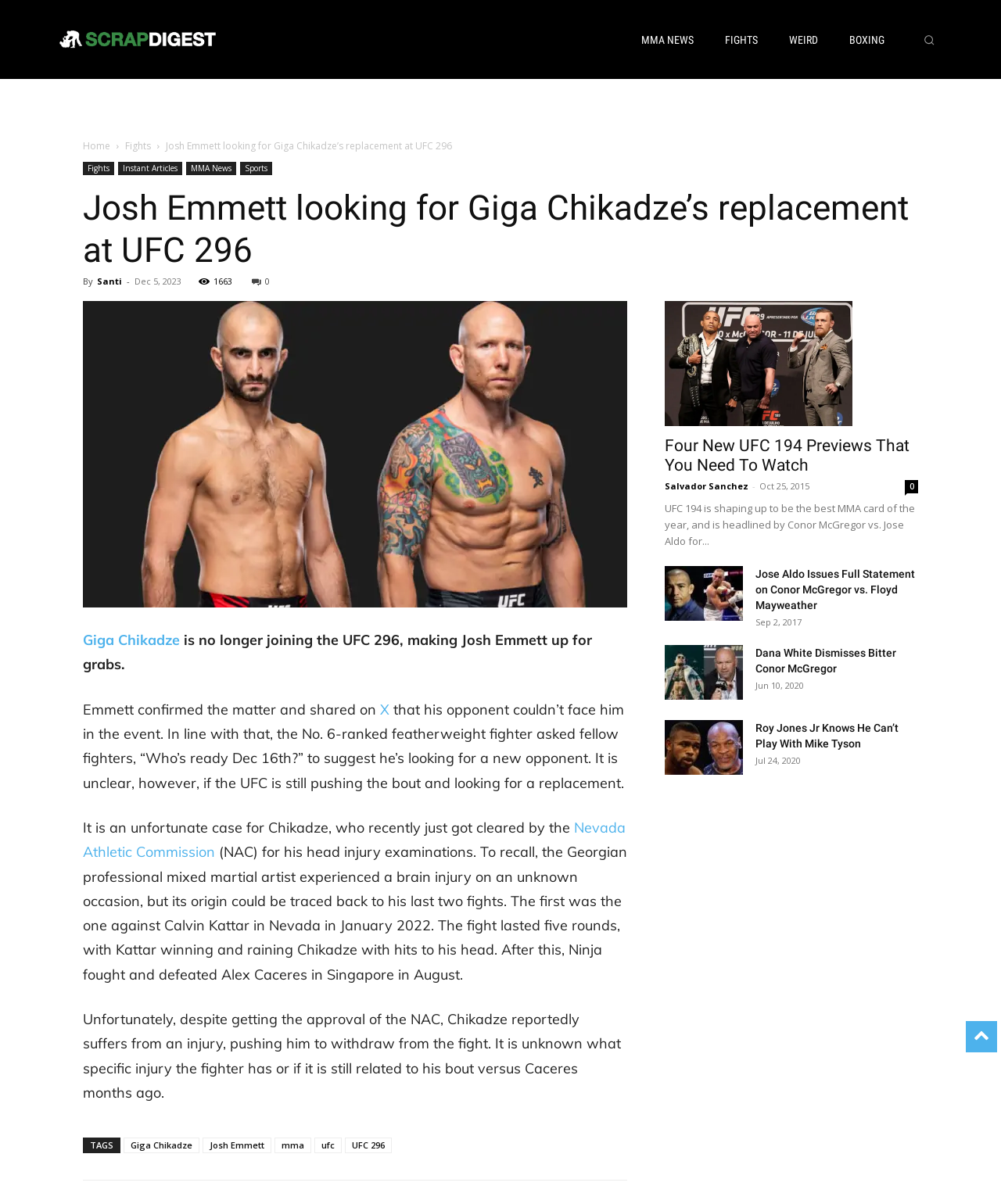Please locate the clickable area by providing the bounding box coordinates to follow this instruction: "Click the 'Giga Chikadze' link".

[0.083, 0.524, 0.18, 0.539]